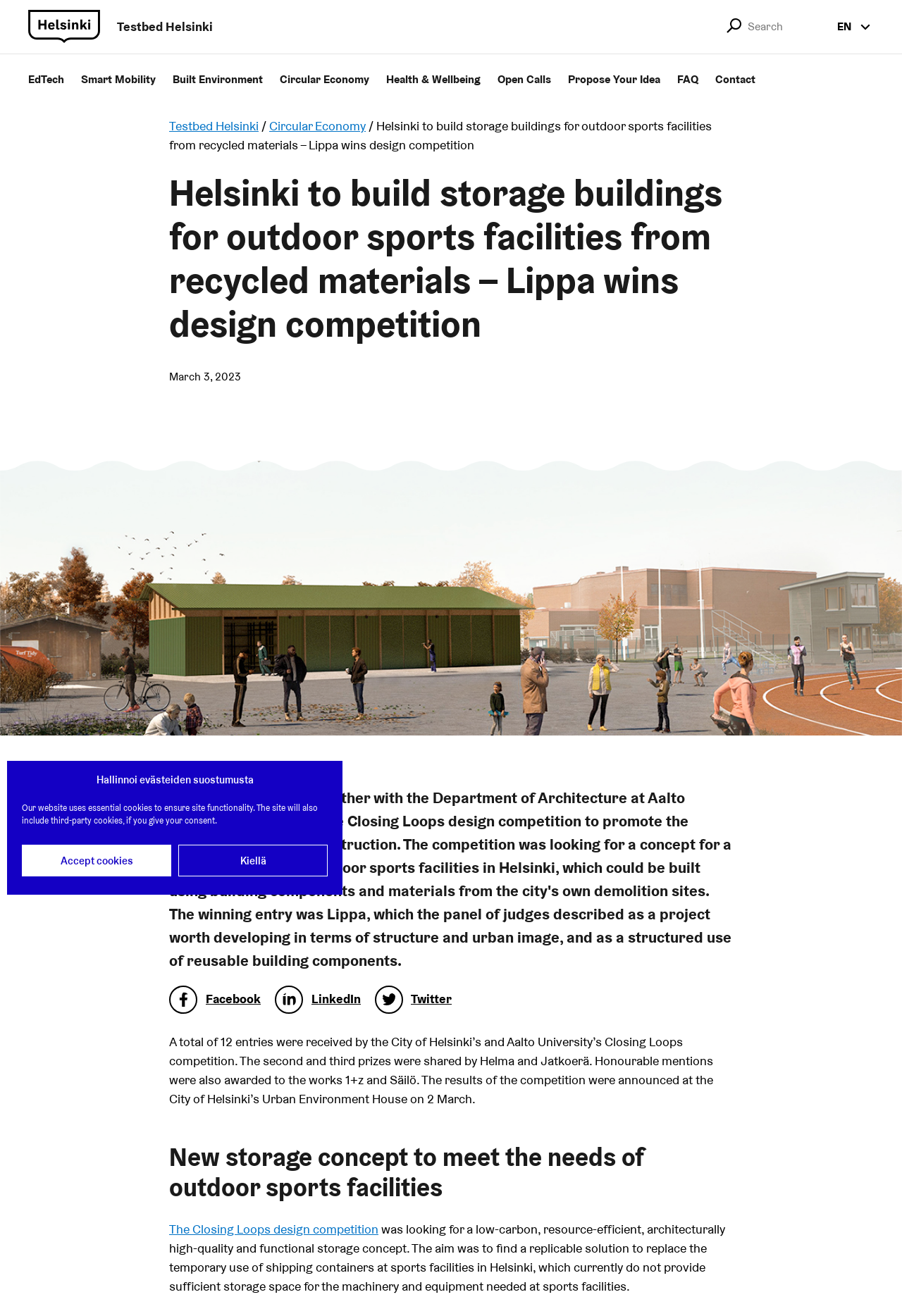Given the content of the image, can you provide a detailed answer to the question?
What is the name of the winner of the design competition?

I found the answer by looking at the text content of the webpage, specifically the sentence 'Helsinki to build storage buildings for outdoor sports facilities from recycled materials – Lippa wins design competition' which indicates that the winner of the design competition is 'Lippa'.